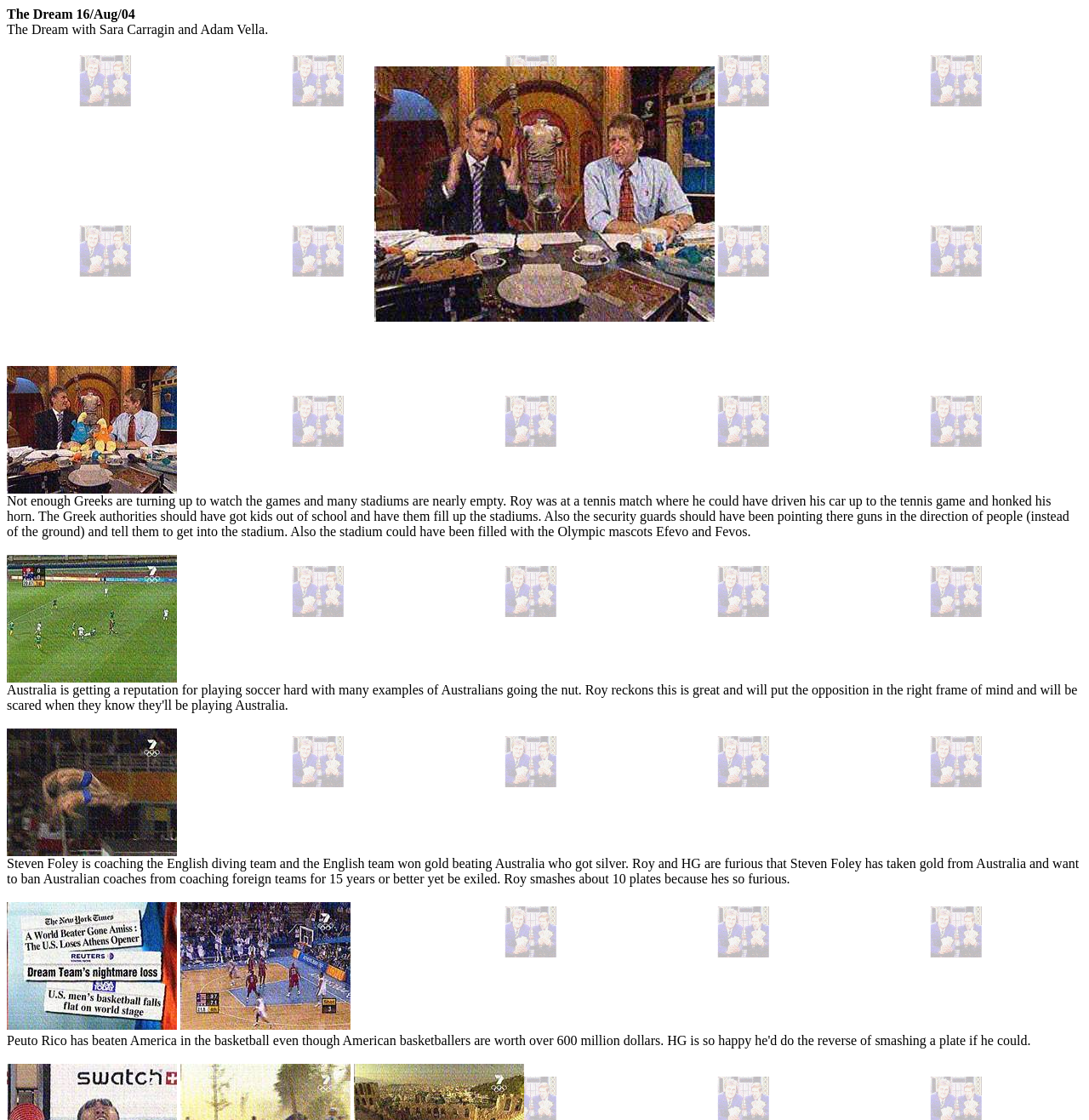How many plates did Roy smash?
Refer to the image and give a detailed answer to the query.

I found this answer by analyzing the text content of the webpage, specifically the sentence 'Roy smashes about 10 plates because hes so furious.' which explicitly mentions the number of plates smashed.